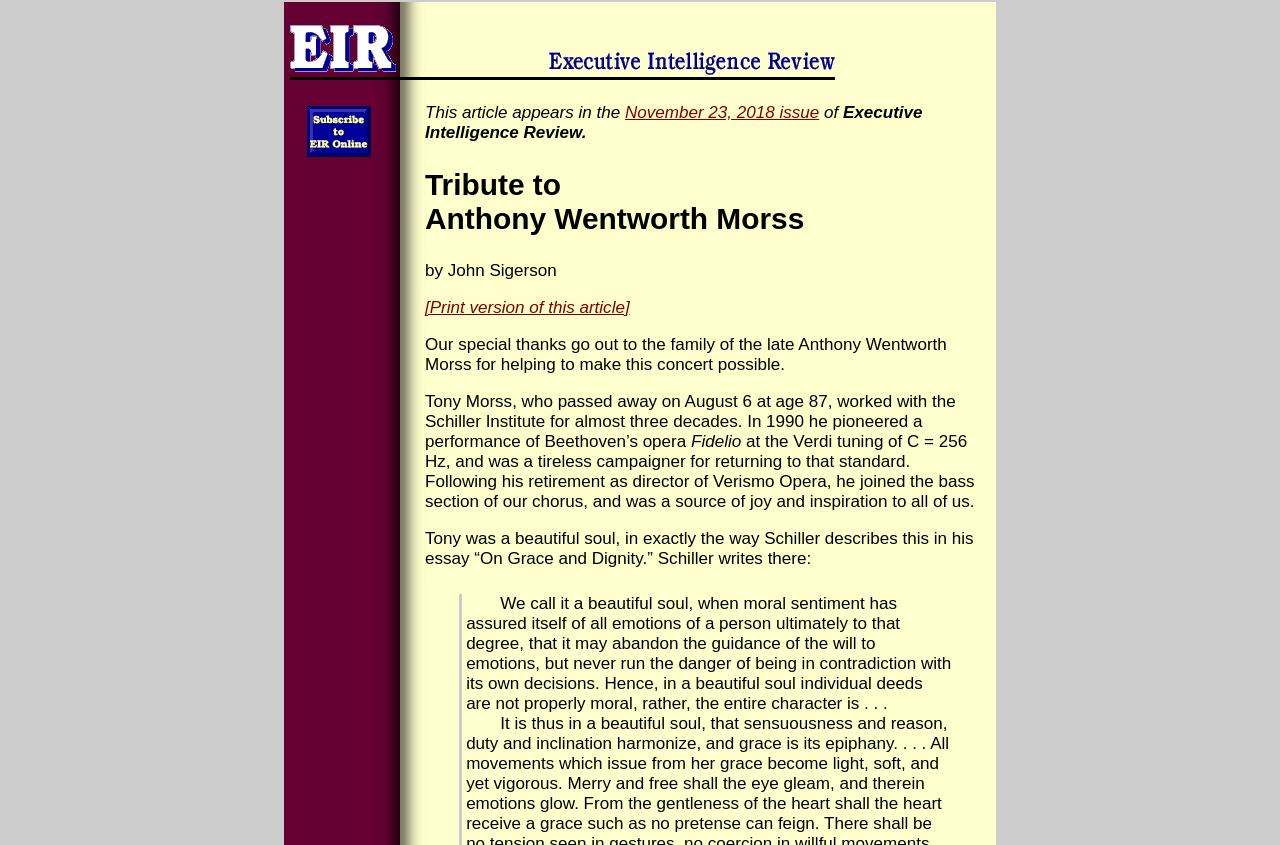Create an in-depth description of the webpage, covering main sections.

The webpage is a tribute to Anthony Wentworth Morss, with a heading at the top center of the page. Below the heading, there is a link to the "Back to home page" on the left, and a link to "Subscribe to EIR Online" on the right, accompanied by a small image. 

The main content of the page starts with a series of static texts, including "This article appears in the November 23, 2018 issue of Executive Intelligence Review." The text is arranged horizontally, with each part connected to form a sentence.

Below this sentence, there is a heading "Tribute to Anthony Wentworth Morss" at the top center of the page. Underneath the heading, the author's name "by John Sigerson" is displayed. 

On the left side of the page, there is a link to the "Print version of this article". The main article starts below this link, with a paragraph of text expressing gratitude to the family of Anthony Wentworth Morss. 

The article continues with a series of paragraphs, describing Tony Morss' work with the Schiller Institute, his pioneering performance of Beethoven's opera "Fidelio", and his campaign for returning to the Verdi tuning standard. The text also describes Tony's character, quoting from Schiller's essay "On Grace and Dignity".